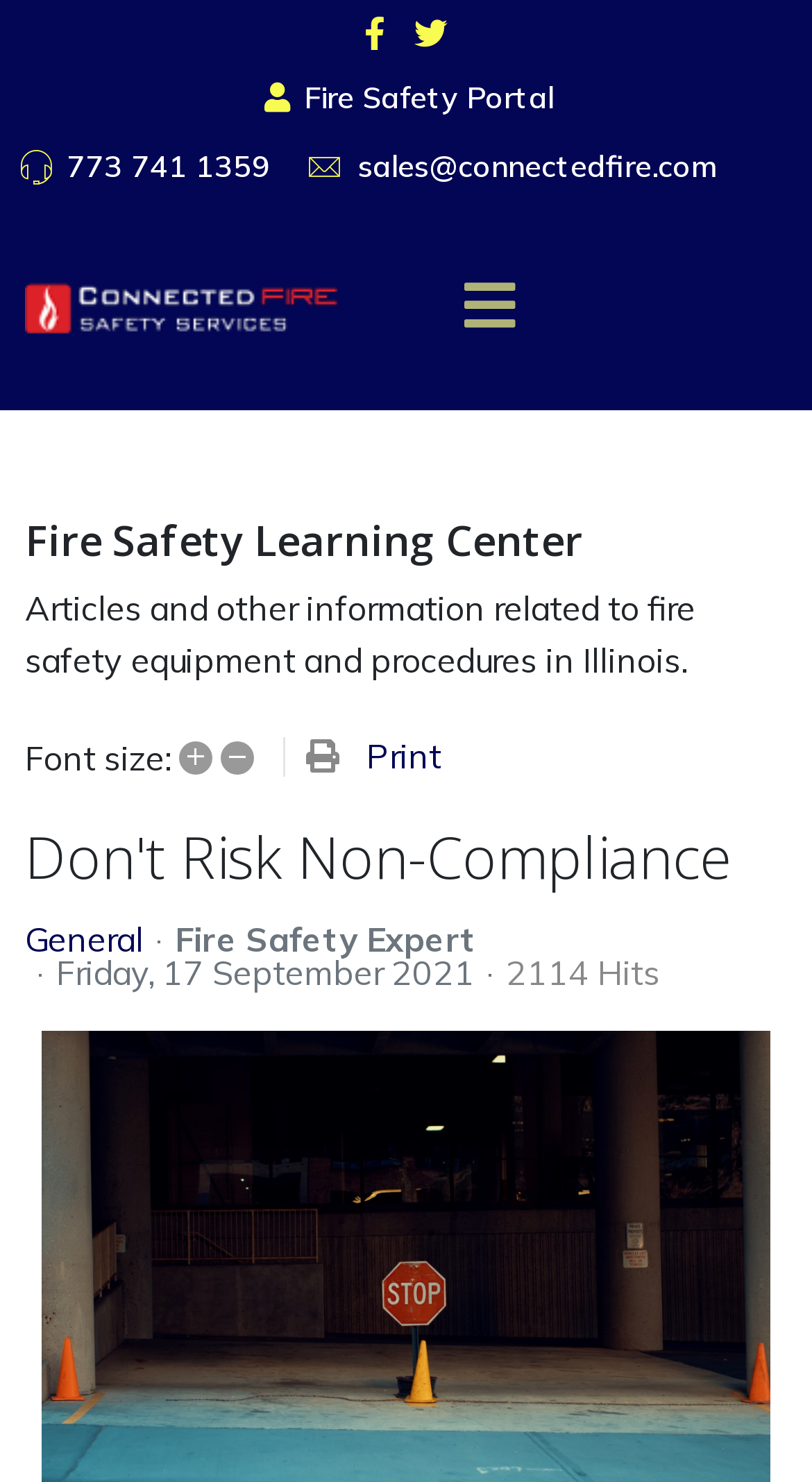How many hits does the article have?
By examining the image, provide a one-word or phrase answer.

2114 Hits